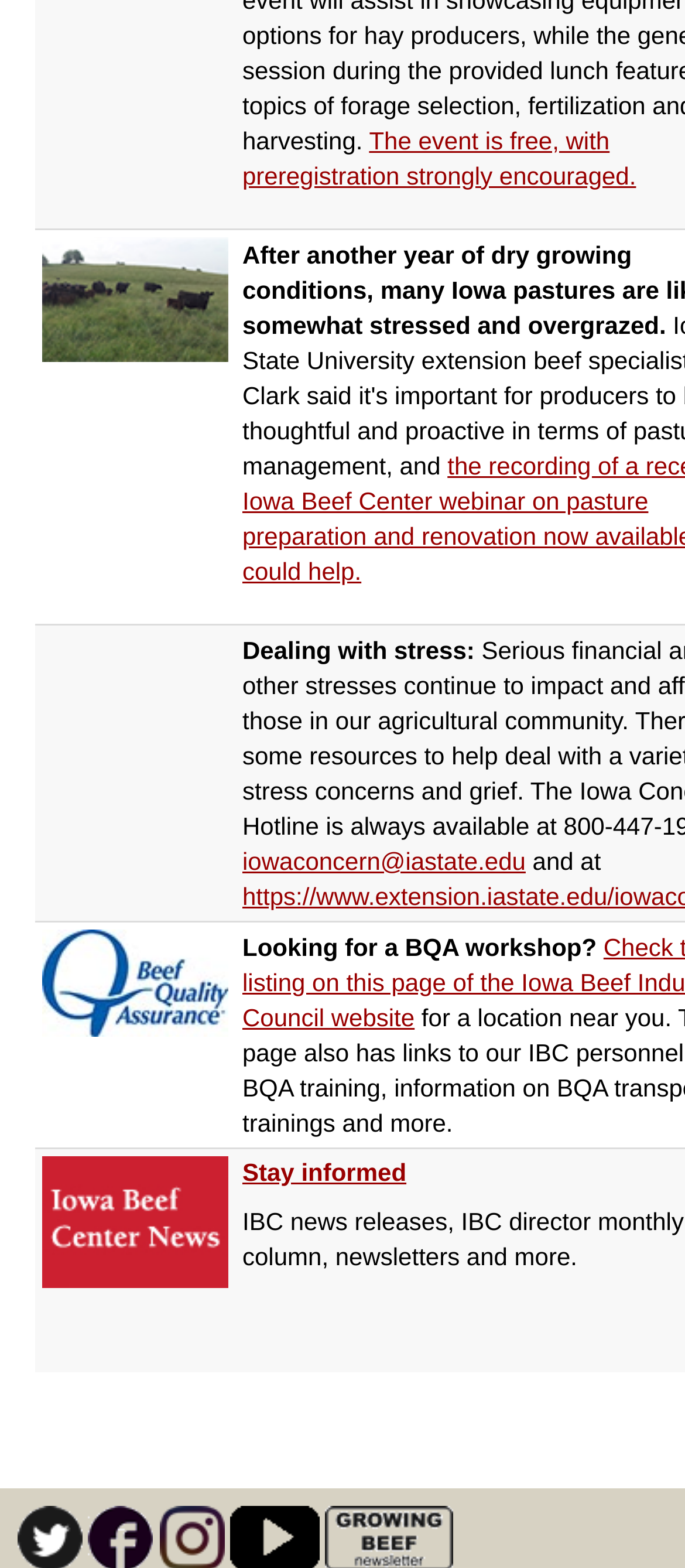Based on the element description alt="growing beef newsletter", identify the bounding box of the UI element in the given webpage screenshot. The coordinates should be in the format (top-left x, top-left y, bottom-right x, bottom-right y) and must be between 0 and 1.

[0.475, 0.973, 0.662, 0.988]